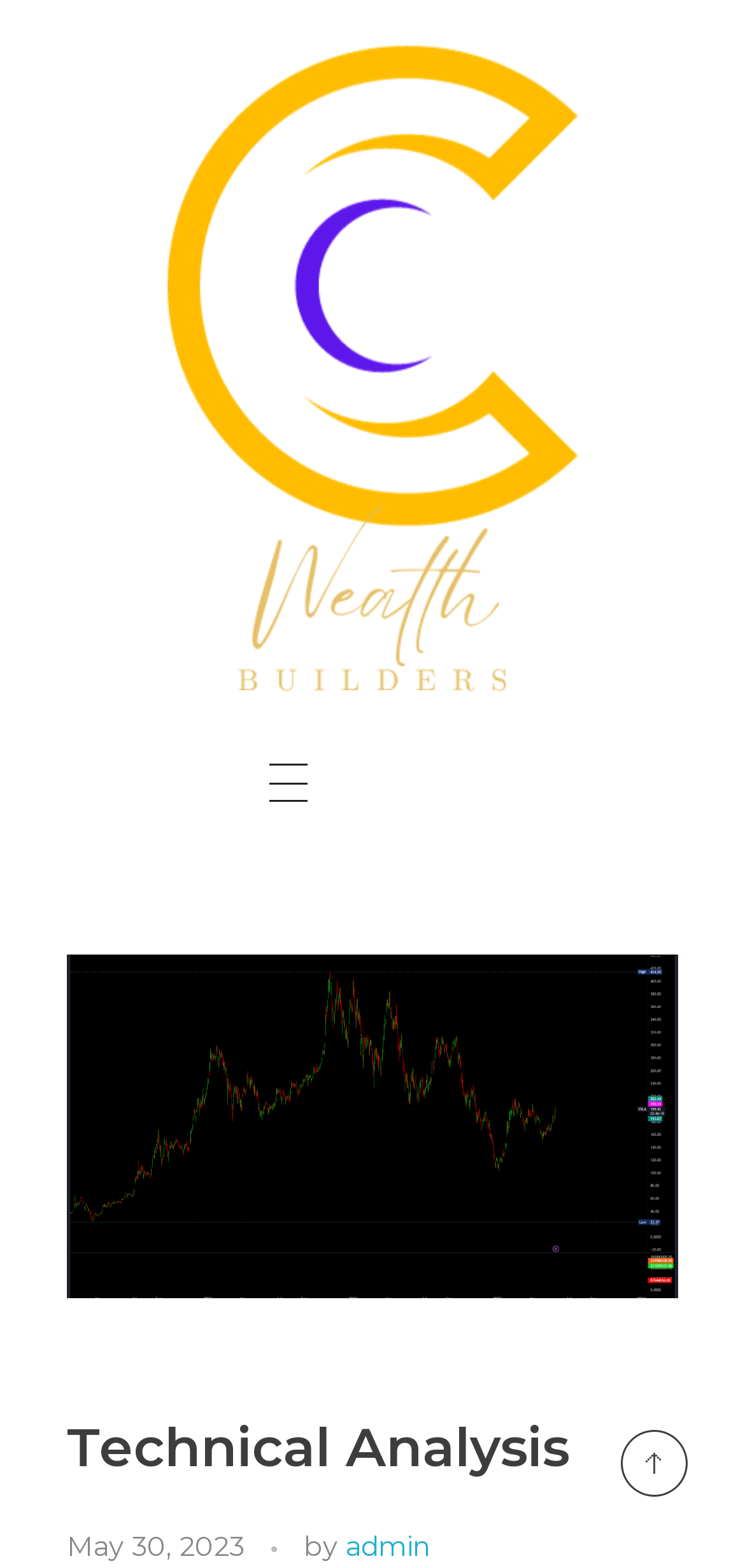Based on the image, provide a detailed response to the question:
Who is the author of the latest article?

I found the link 'admin' next to the text 'by', which suggests that 'admin' is the author of the latest article.